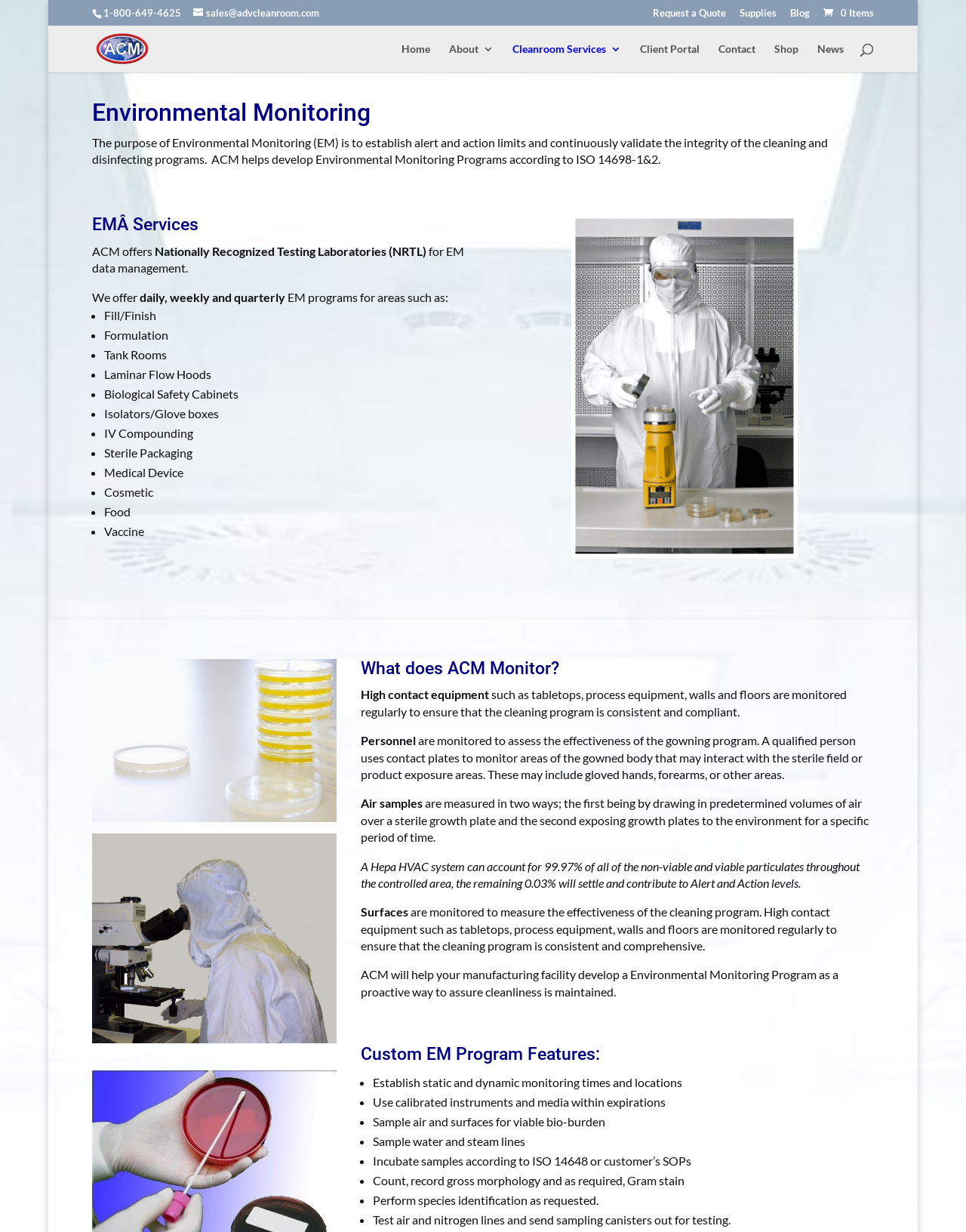Using floating point numbers between 0 and 1, provide the bounding box coordinates in the format (top-left x, top-left y, bottom-right x, bottom-right y). Locate the UI element described here: alt="Advanced Cleanroom Microclean"

[0.097, 0.032, 0.16, 0.044]